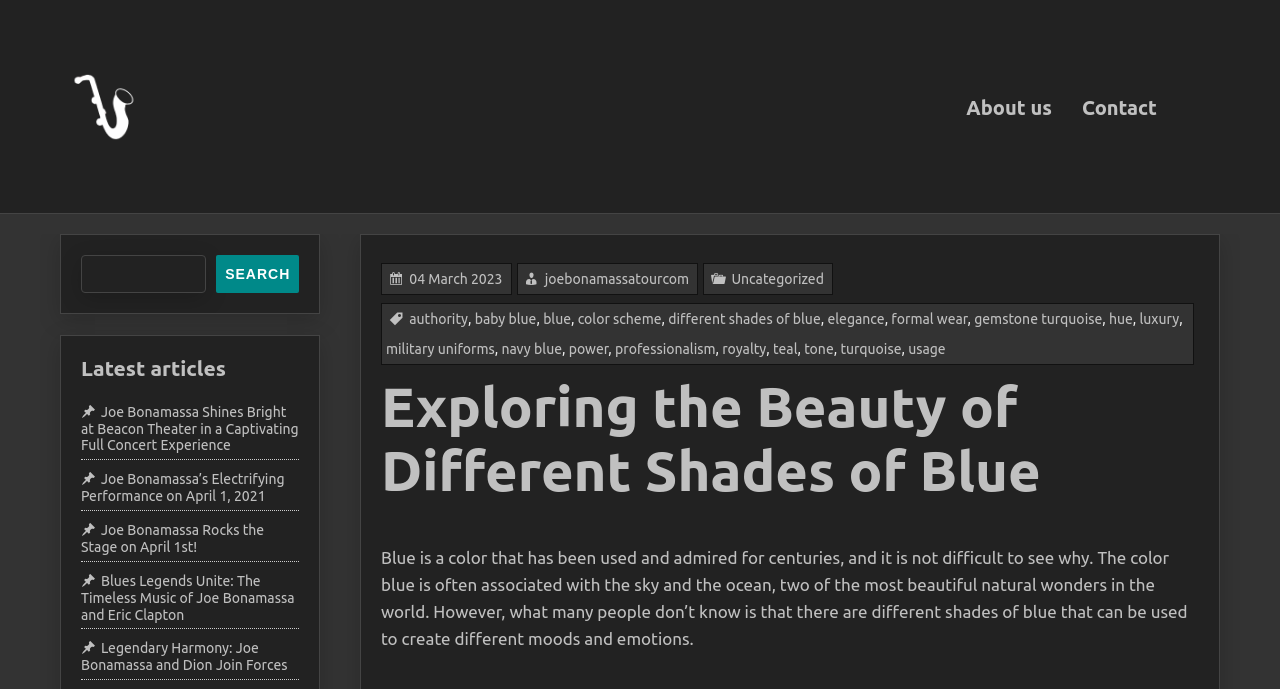Illustrate the webpage thoroughly, mentioning all important details.

The webpage is about exploring the beauty of different shades of blue. At the top left, there is a link to the website's homepage, accompanied by a small image of the website's logo. On the top right, there are two links, "About us" and "Contact", which are part of the main navigation menu.

Below the navigation menu, there is a footer section that contains several links to various categories, including dates, tags, and authors. These links are arranged horizontally and are separated by commas.

Above the footer section, there is a header section that contains a heading that reads "Exploring the Beauty of Different Shades of Blue". This heading is centered and takes up the full width of the page.

The main content of the page starts below the header section. There is a paragraph of text that discusses the beauty of the color blue and its associations with nature. This text is followed by a search bar that allows users to search for specific content on the website.

Below the search bar, there is a heading that reads "Latest articles". This is followed by a list of five links to different articles, each with a brief summary and an icon. These links are arranged vertically and take up the full width of the page.

Overall, the webpage has a clean and organized layout, with clear headings and concise text. The use of blue as the primary color scheme adds to the overall aesthetic of the page.